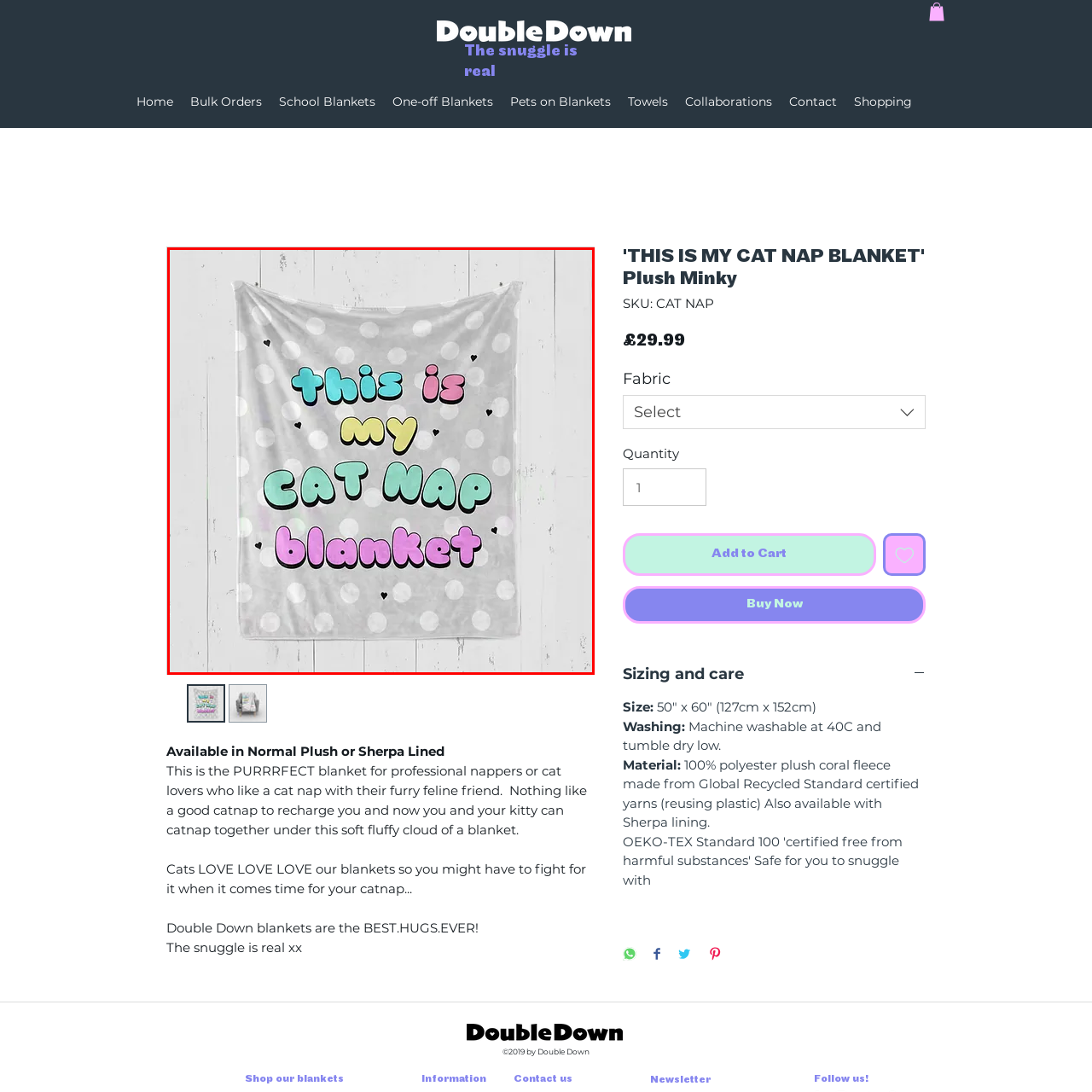Elaborate on the image enclosed by the red box with a detailed description.

The image showcases the "This Is My Cat Nap Blanket," designed with playful and colorful text against a soft gray backdrop adorned with white polka dots. The blanket's cheerful messaging is presented in large, bold, and vibrant letters: "this is my CAT NAP blanket," with each word featuring a distinct color—light blue, yellow, and pink—adding to its whimsical appeal. This plush, cozy blanket is perfect for cat lovers and nap enthusiasts alike, creating an inviting atmosphere for snuggling up with their furry friends. Ideal for offering warmth and comfort, this blanket emphasizes the joy of cat naps and the perfect companionship of a beloved pet.